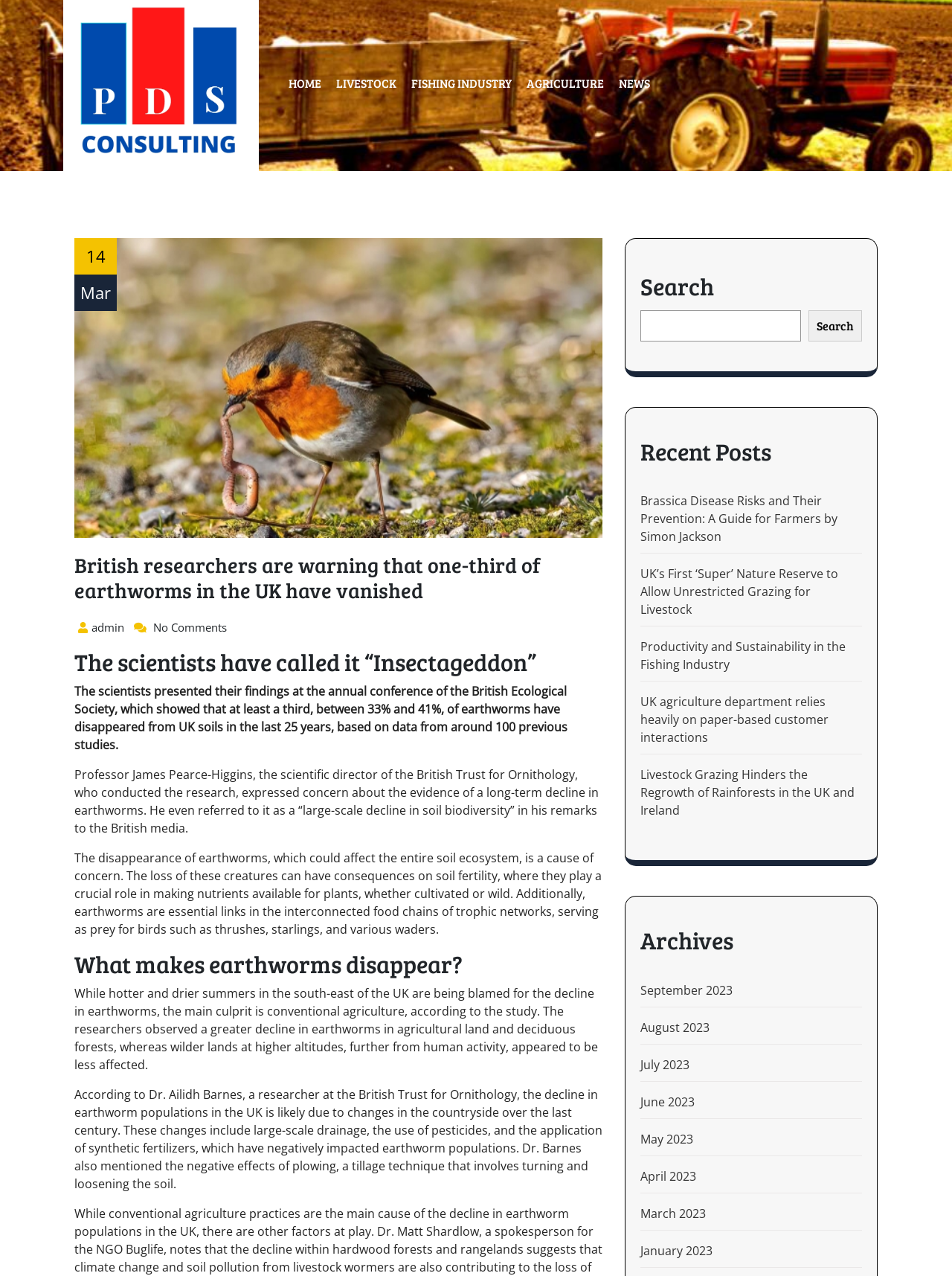From the image, can you give a detailed response to the question below:
What is the main topic of the article?

The main topic of the article is the decline of earthworms in the UK, as stated in the heading 'British researchers are warning that one-third of earthworms in the UK have vanished' and further explained in the article.